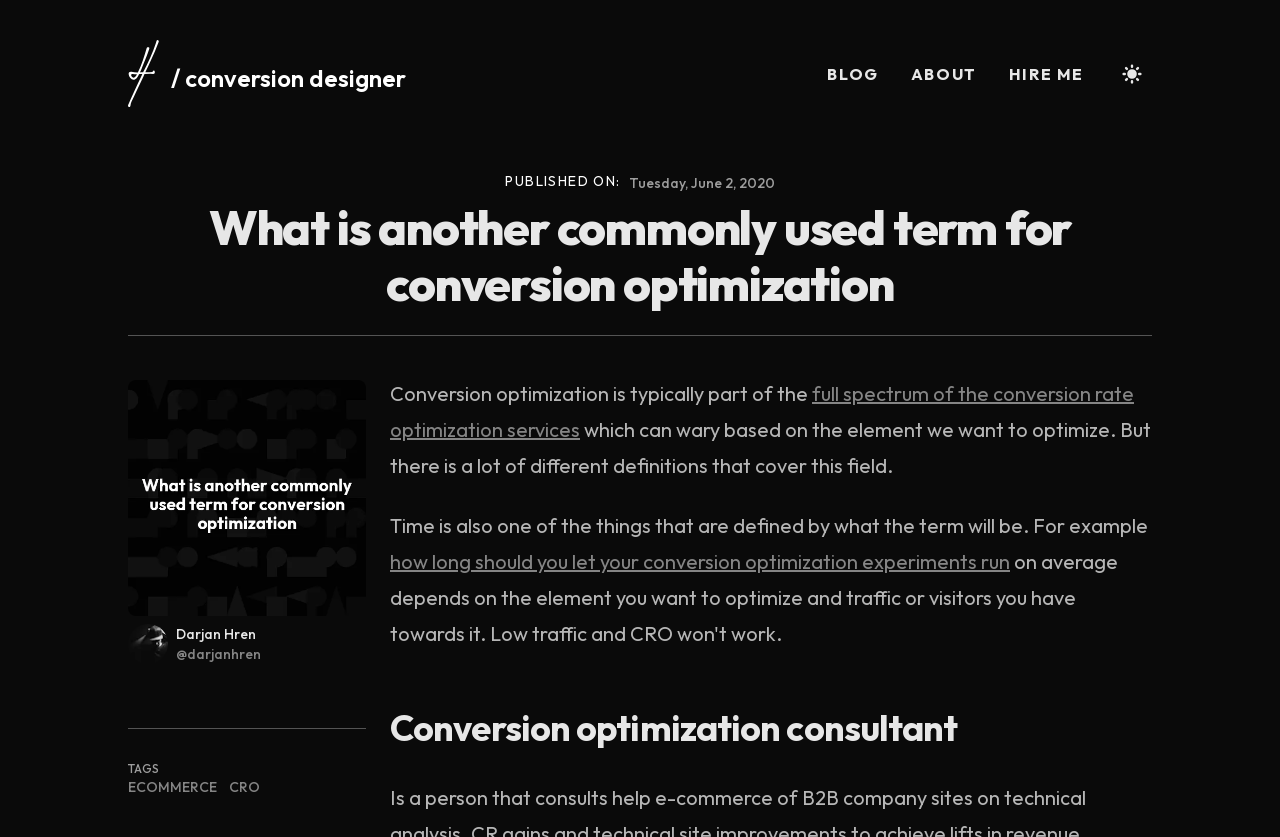Produce an extensive caption that describes everything on the webpage.

This webpage appears to be a blog post or article about conversion rate optimization. At the top, there is a header with a question "What is another commonly used term for conversion optimization" and a link to "conversion designer" with a small image next to it. Below this, there are three links to "BLOG", "ABOUT", and "HIRE ME", followed by a button to toggle dark mode with a small image.

The main content of the page is divided into sections. The first section has a heading "What is another commonly used term for conversion optimization" and a description list with published date and time. Below this, there is a paragraph of text discussing conversion optimization and its various definitions.

The next section has a heading "Conversion optimization consultant" and a subheading "TAGS" with links to "ECOMMERCE" and "CRO". There is also an image of an avatar and a description list with the author's name, Twitter handle, and other information.

Throughout the page, there are several links to other articles or resources, including "full spectrum of the conversion rate optimization services" and "how long should you let your conversion optimization experiments run". The overall layout is organized, with clear headings and concise text.